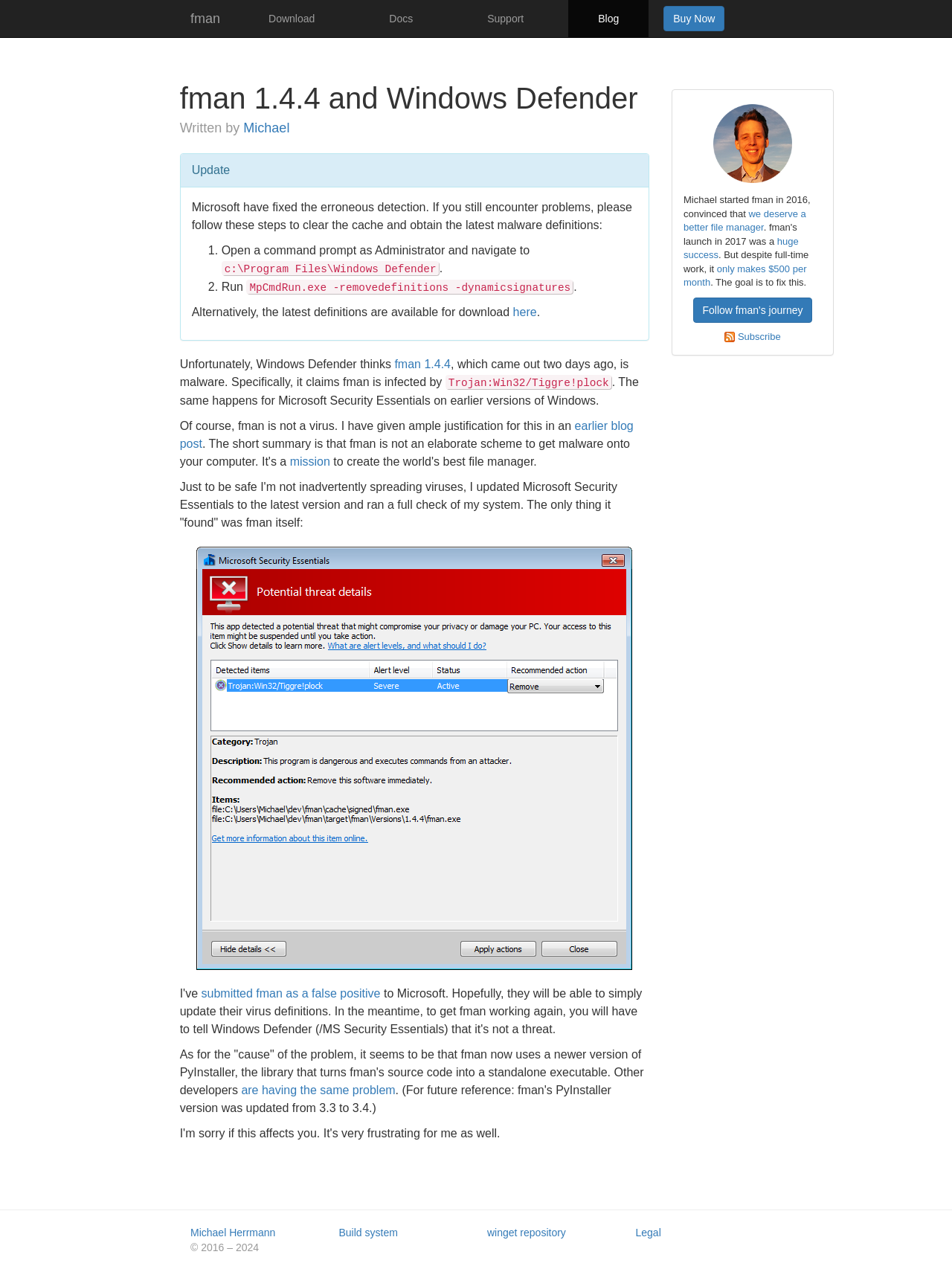Please mark the clickable region by giving the bounding box coordinates needed to complete this instruction: "Follow the link to buy fman now".

[0.697, 0.005, 0.761, 0.025]